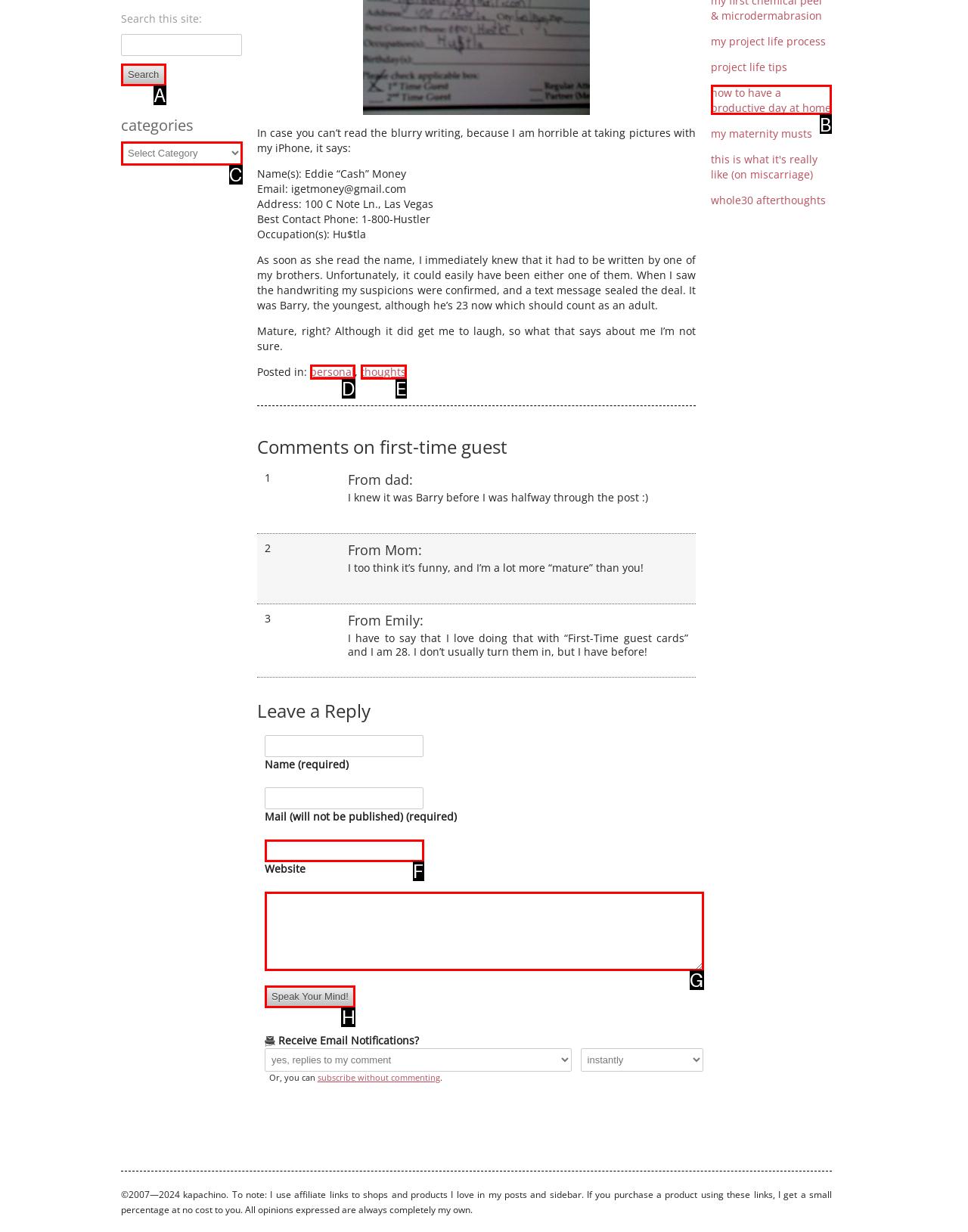Identify which option matches the following description: name="comment"
Answer by giving the letter of the correct option directly.

G